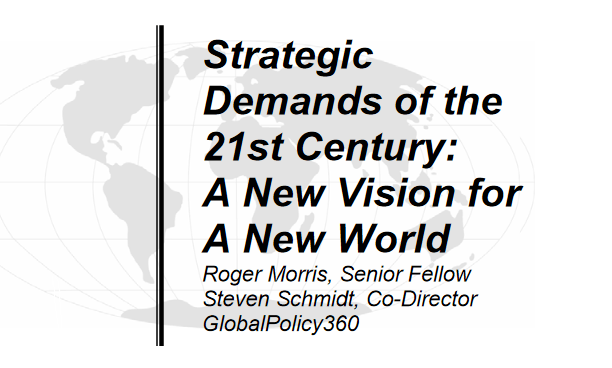Answer the question below with a single word or a brief phrase: 
Who is the Co-Director of GlobalPolicy360?

Steven Schmidt